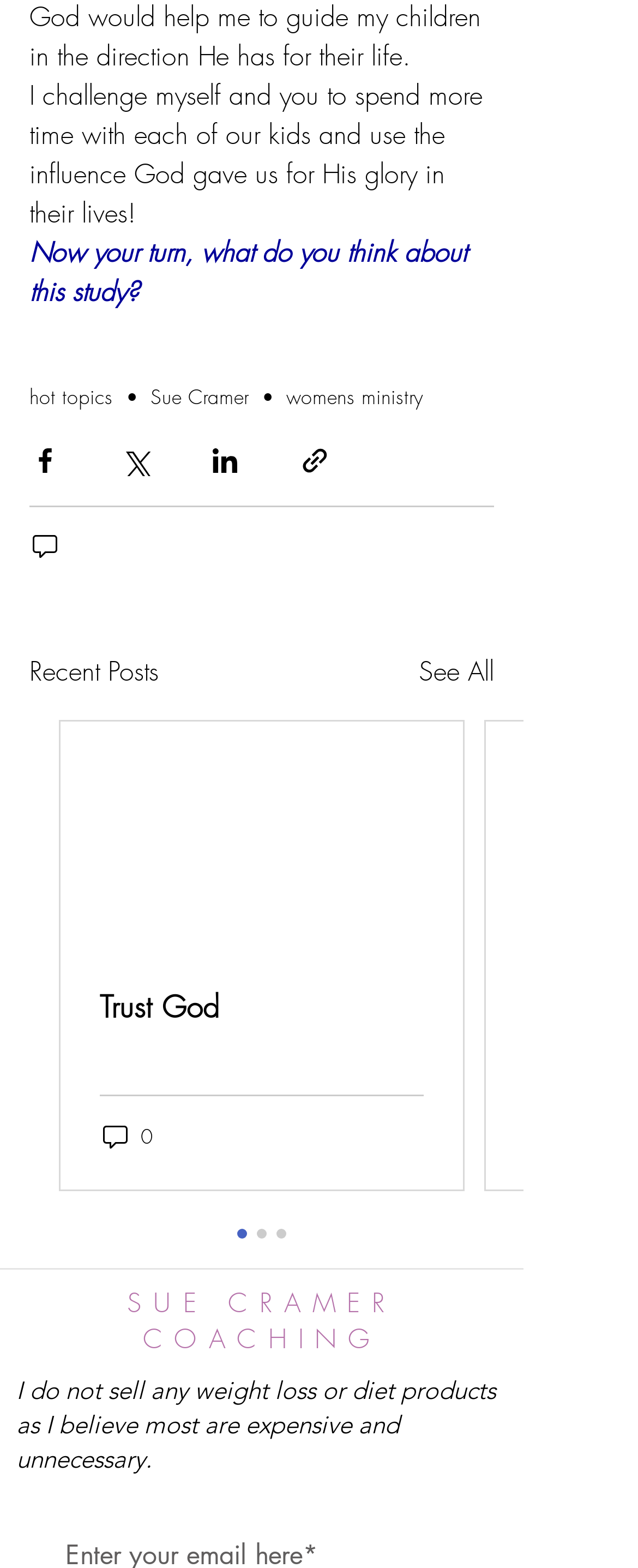Using the elements shown in the image, answer the question comprehensively: How many social media sharing options are available?

There are four social media sharing options available, namely Share via Facebook, Share via Twitter, Share via LinkedIn, and Share via link, each represented by a button element with an image child element.